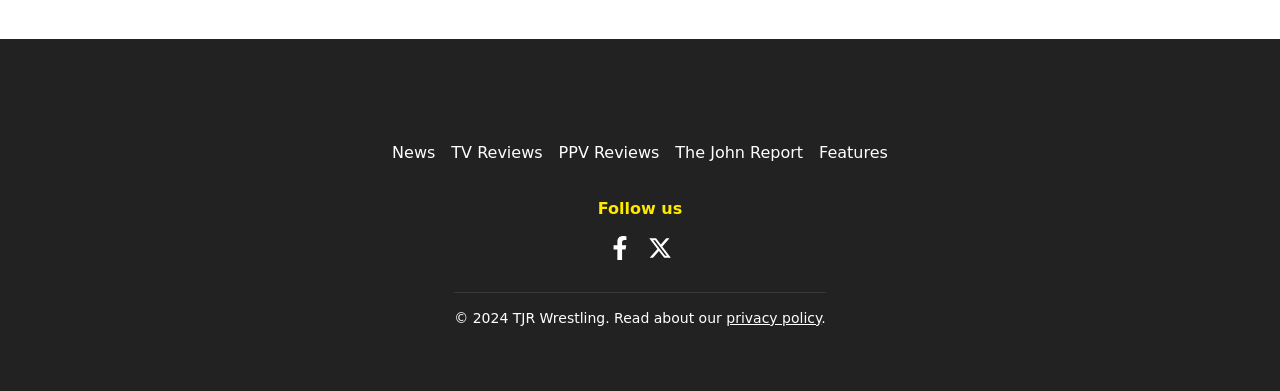Please answer the following question using a single word or phrase: 
What is the last link on the top navigation bar?

Features